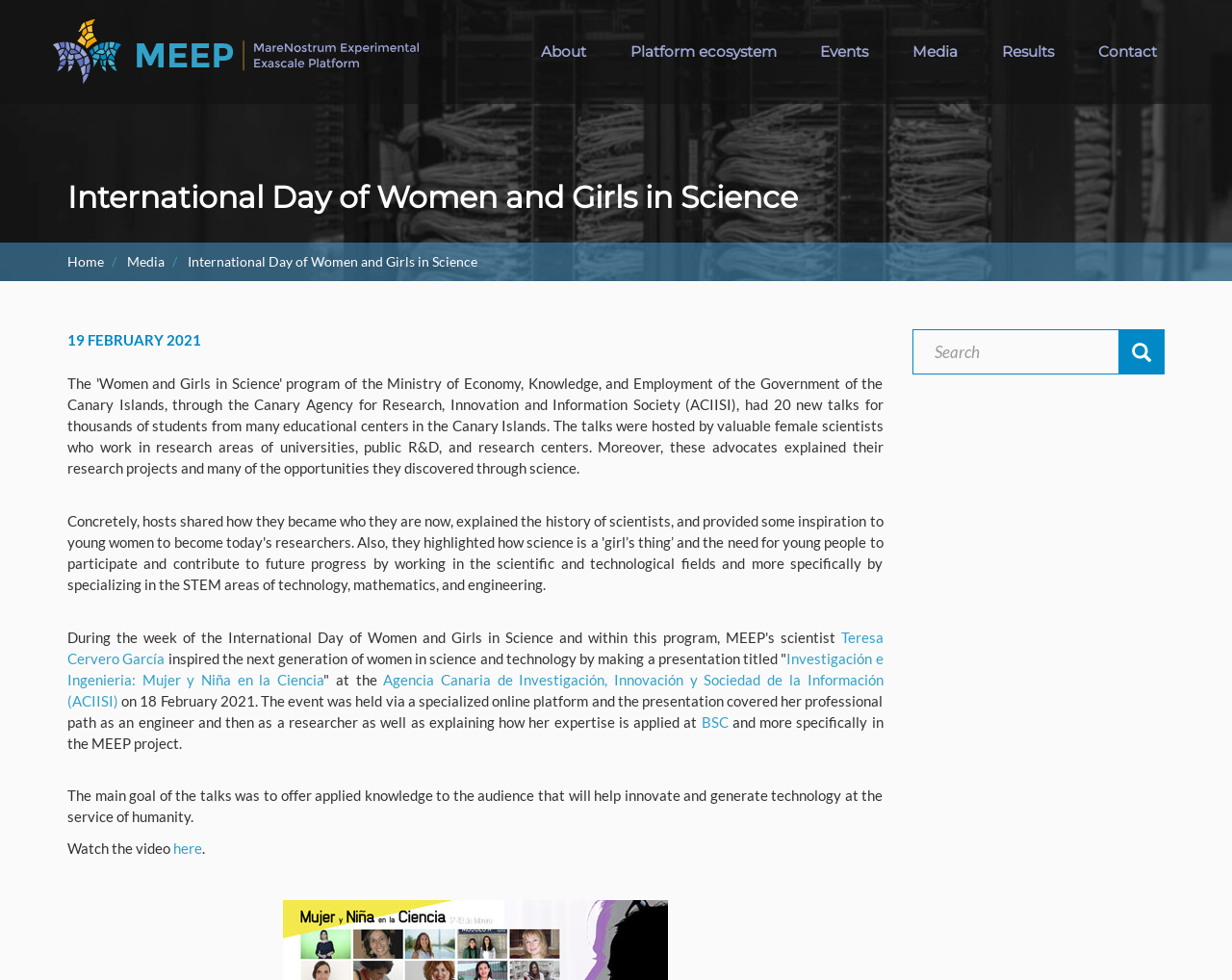Can you find the bounding box coordinates of the area I should click to execute the following instruction: "Click the 'Contact' link"?

[0.874, 0.0, 0.957, 0.106]